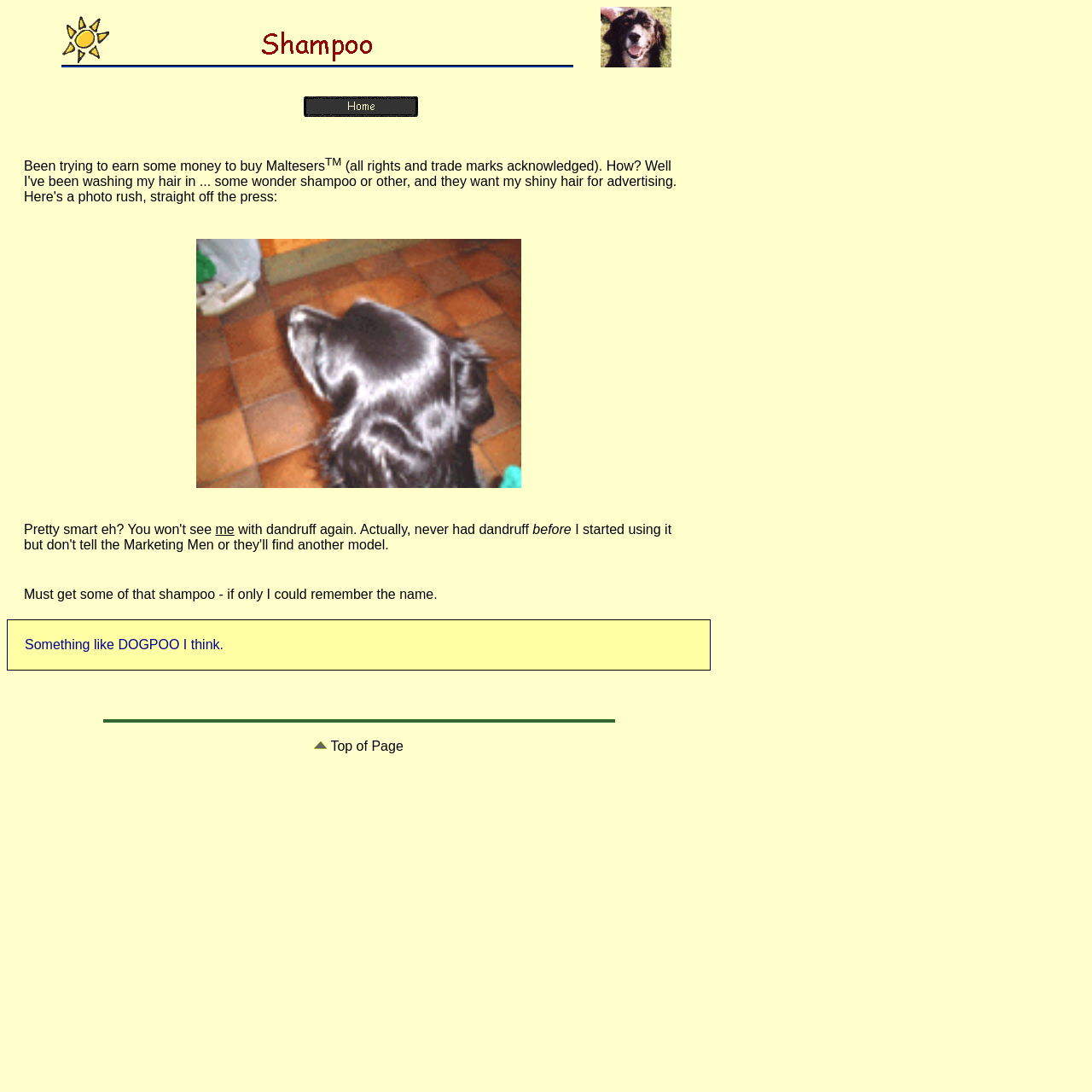Generate a comprehensive description of the webpage.

This webpage is about shampoo, with a focus on a personal experience with a specific shampoo brand. At the top of the page, there is a large title "Shampoo" with two images on either side, one of which is a shampoo bottle. 

Below the title, there is a block of text that describes the author's experience with the shampoo. The text is divided into several paragraphs, each with a distinct topic. The first paragraph talks about the author's attempt to earn money to buy Maltesers, a type of candy, and how they were approached by a shampoo company to advertise their product. 

The subsequent paragraphs describe the author's experience with the shampoo, including a humorous comment about not having dandruff before using the shampoo. There are also several images scattered throughout the text, including one with the caption "i'm worth it!" and another that appears to be a button with the text "Top of Page". 

On the left side of the page, there is a navigation menu with a link to "Home" and an associated image. The menu is positioned above the main text block. Overall, the page has a casual and humorous tone, with a focus on the author's personal experience with shampoo.